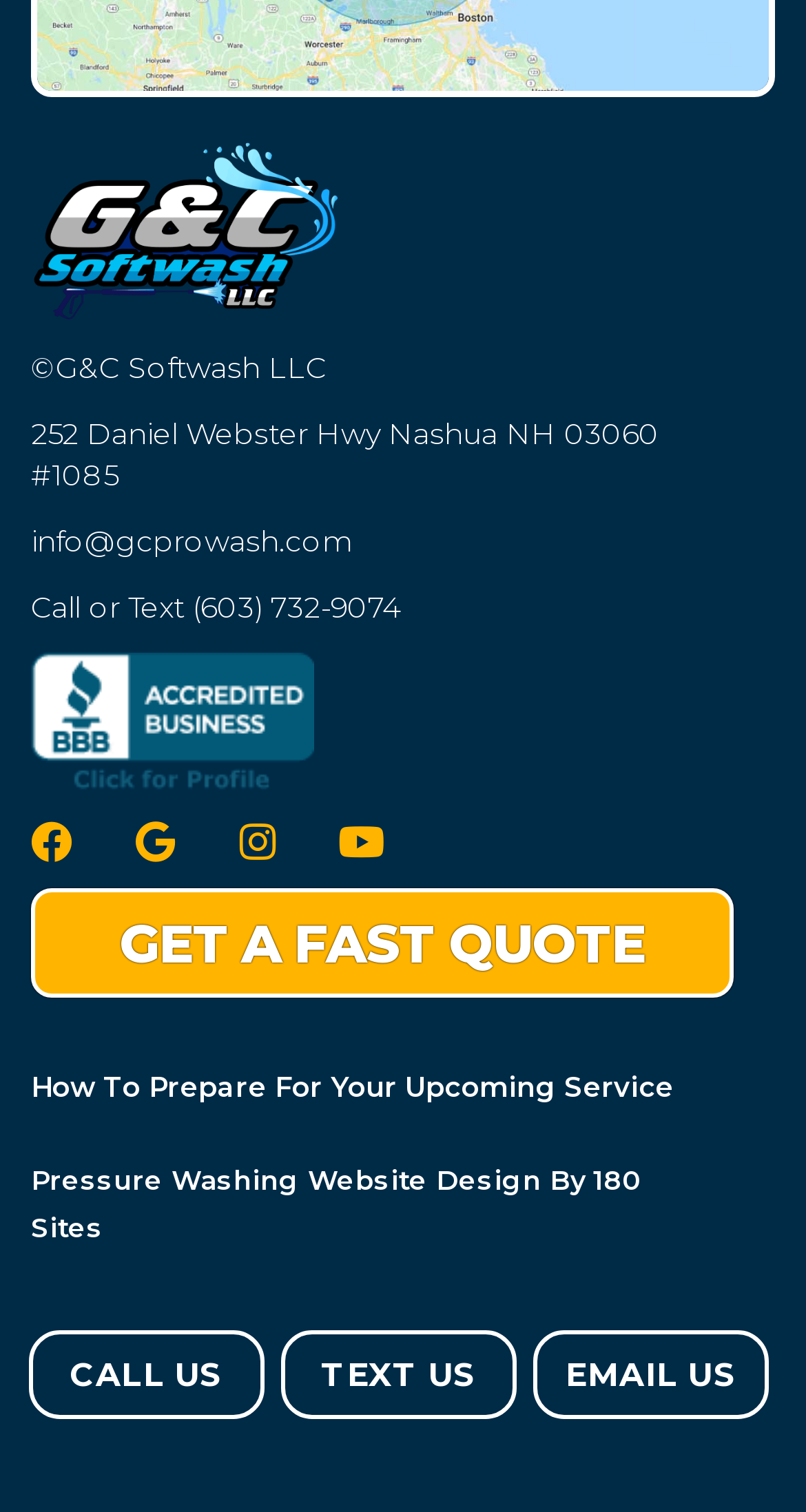Pinpoint the bounding box coordinates for the area that should be clicked to perform the following instruction: "Send an email to the company".

[0.038, 0.346, 0.438, 0.37]